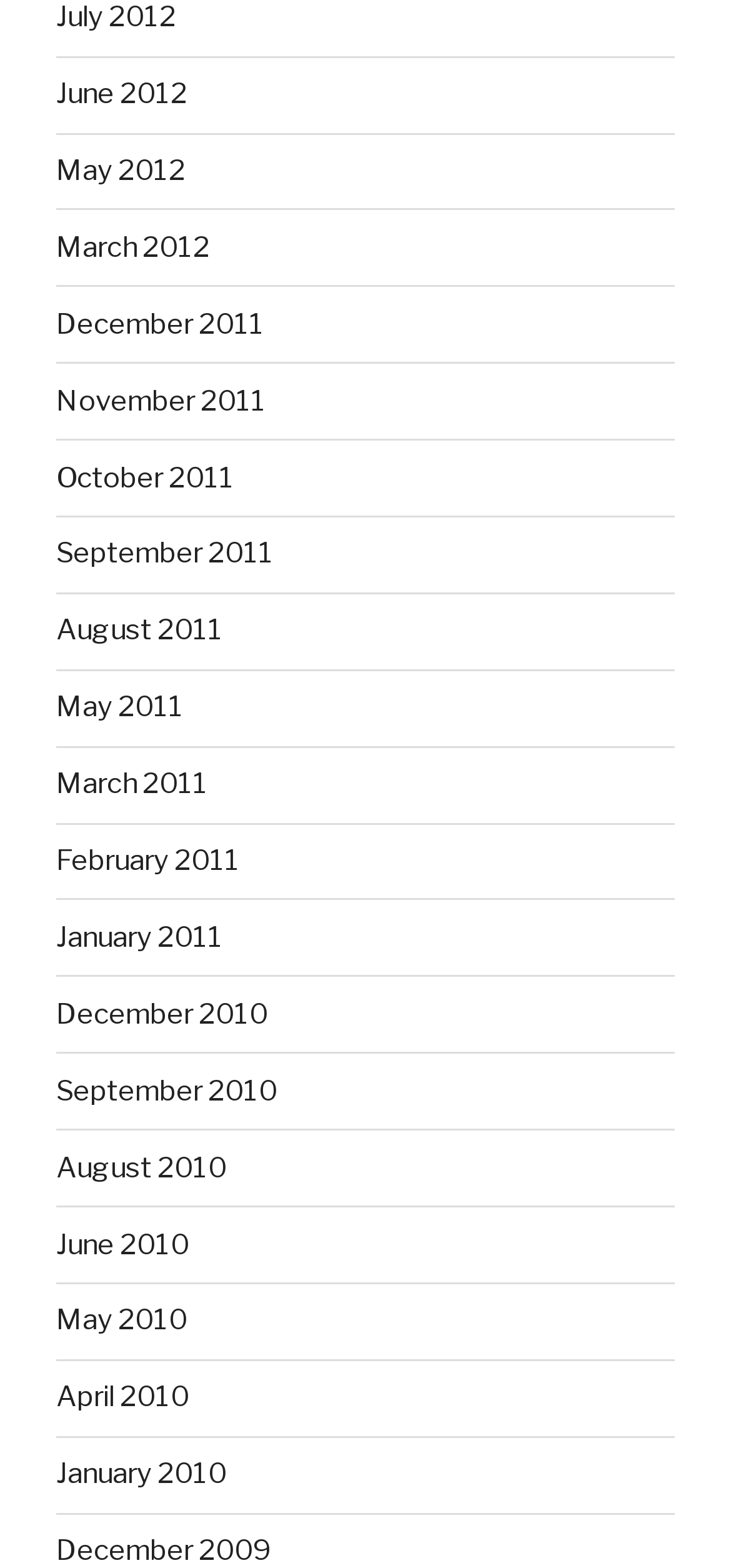Pinpoint the bounding box coordinates of the element that must be clicked to accomplish the following instruction: "view June 2012". The coordinates should be in the format of four float numbers between 0 and 1, i.e., [left, top, right, bottom].

[0.077, 0.049, 0.256, 0.071]